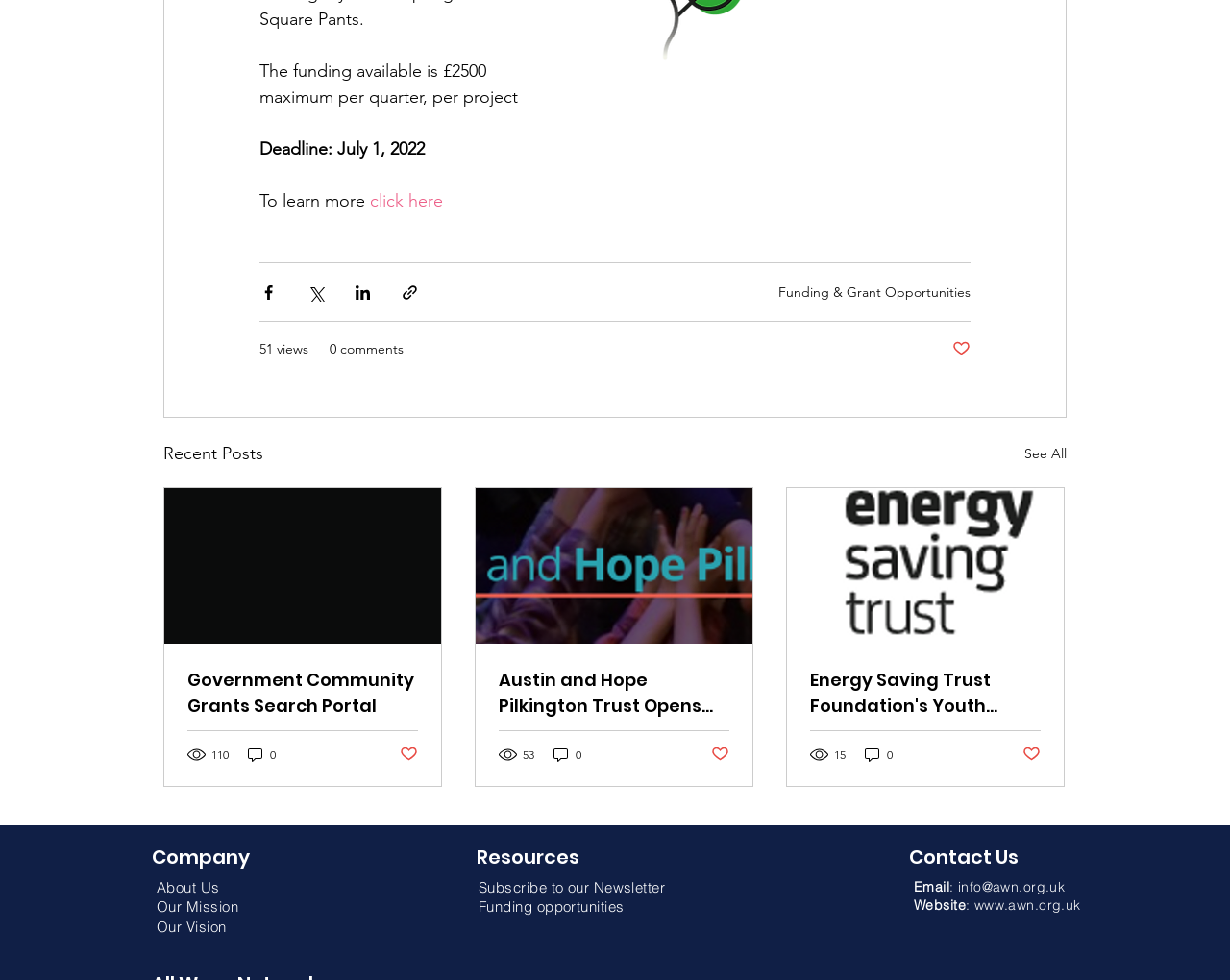Provide the bounding box coordinates, formatted as (top-left x, top-left y, bottom-right x, bottom-right y), with all values being floating point numbers between 0 and 1. Identify the bounding box of the UI element that matches the description: Government Community Grants Search Portal

[0.152, 0.68, 0.34, 0.733]